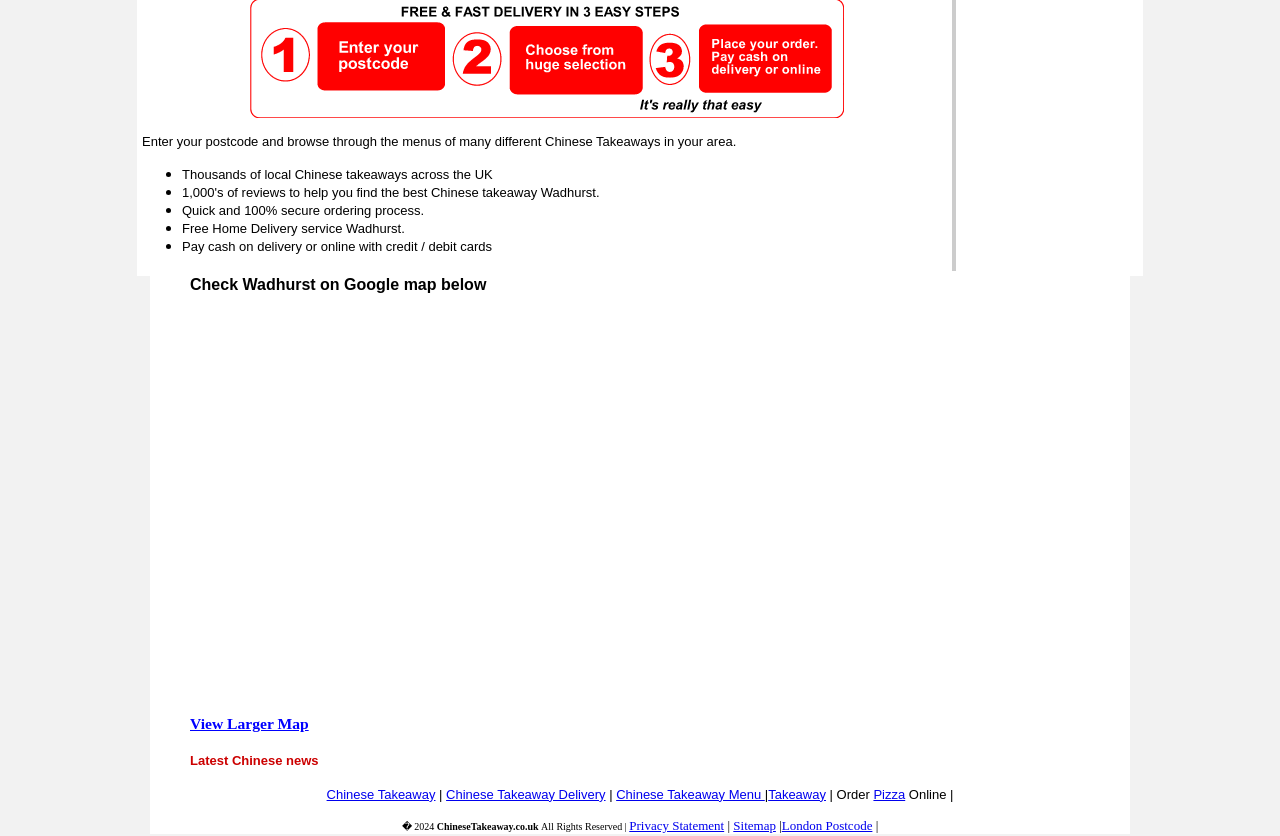Given the element description, predict the bounding box coordinates in the format (top-left x, top-left y, bottom-right x, bottom-right y). Make sure all values are between 0 and 1. Here is the element description: Takeaway

[0.6, 0.941, 0.645, 0.959]